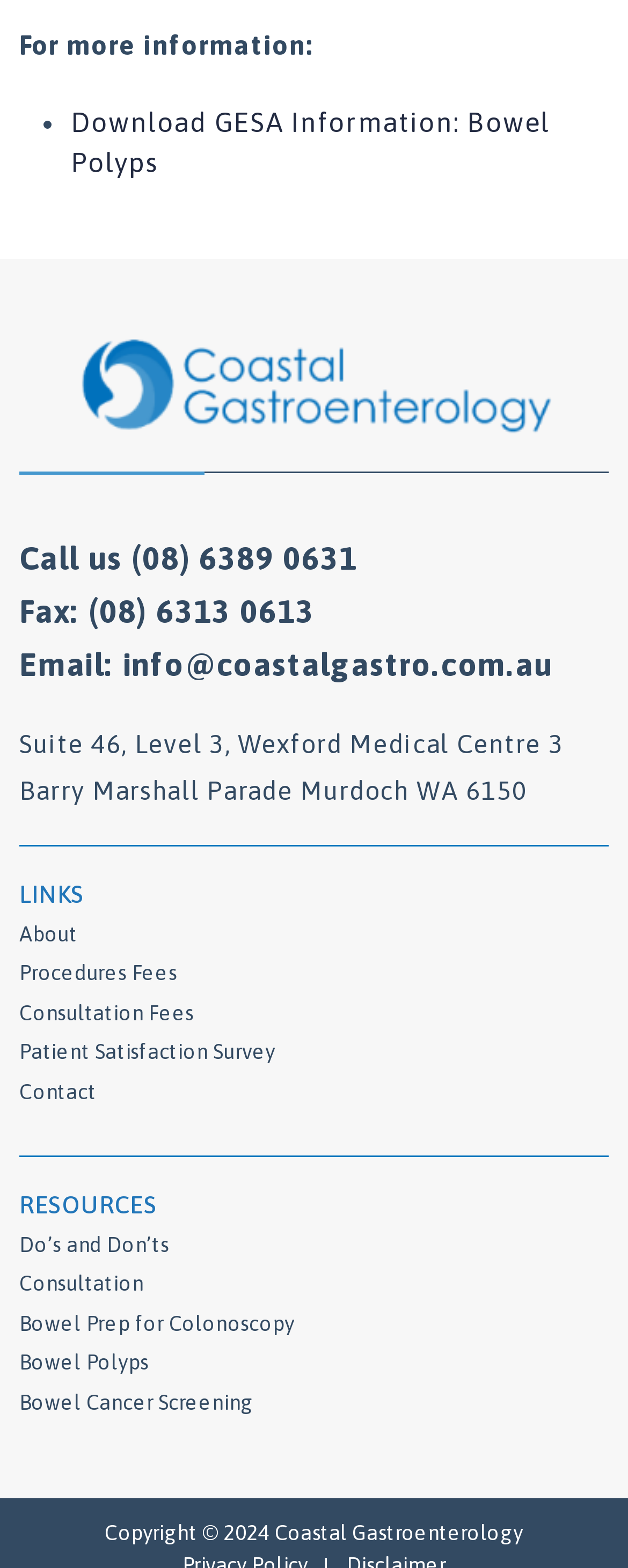Can you find the bounding box coordinates for the element that needs to be clicked to execute this instruction: "Contact us"? The coordinates should be given as four float numbers between 0 and 1, i.e., [left, top, right, bottom].

[0.031, 0.686, 0.969, 0.706]